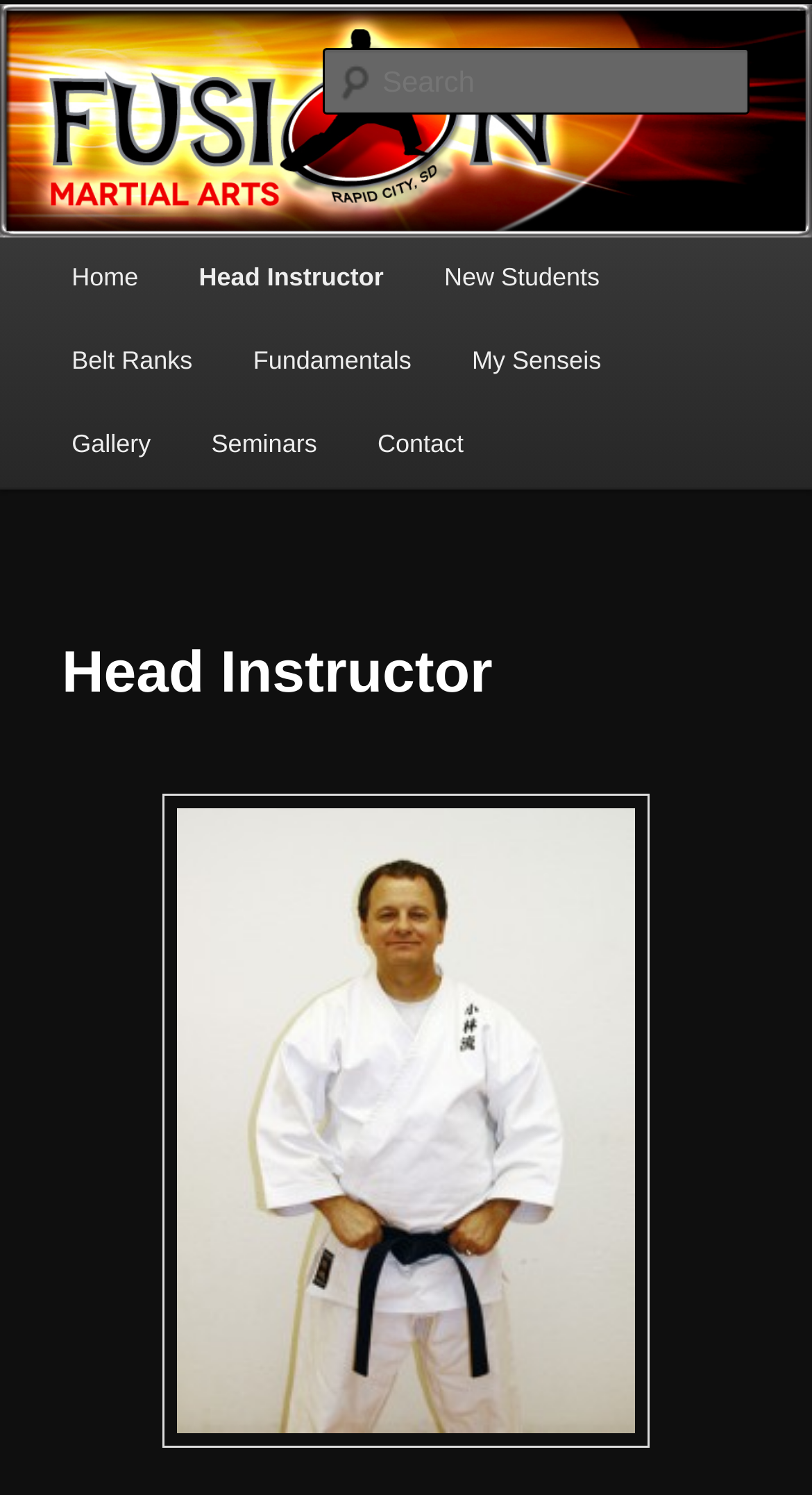Identify the bounding box for the element characterized by the following description: "parent_node: Search name="s" placeholder="Search"".

[0.396, 0.032, 0.924, 0.077]